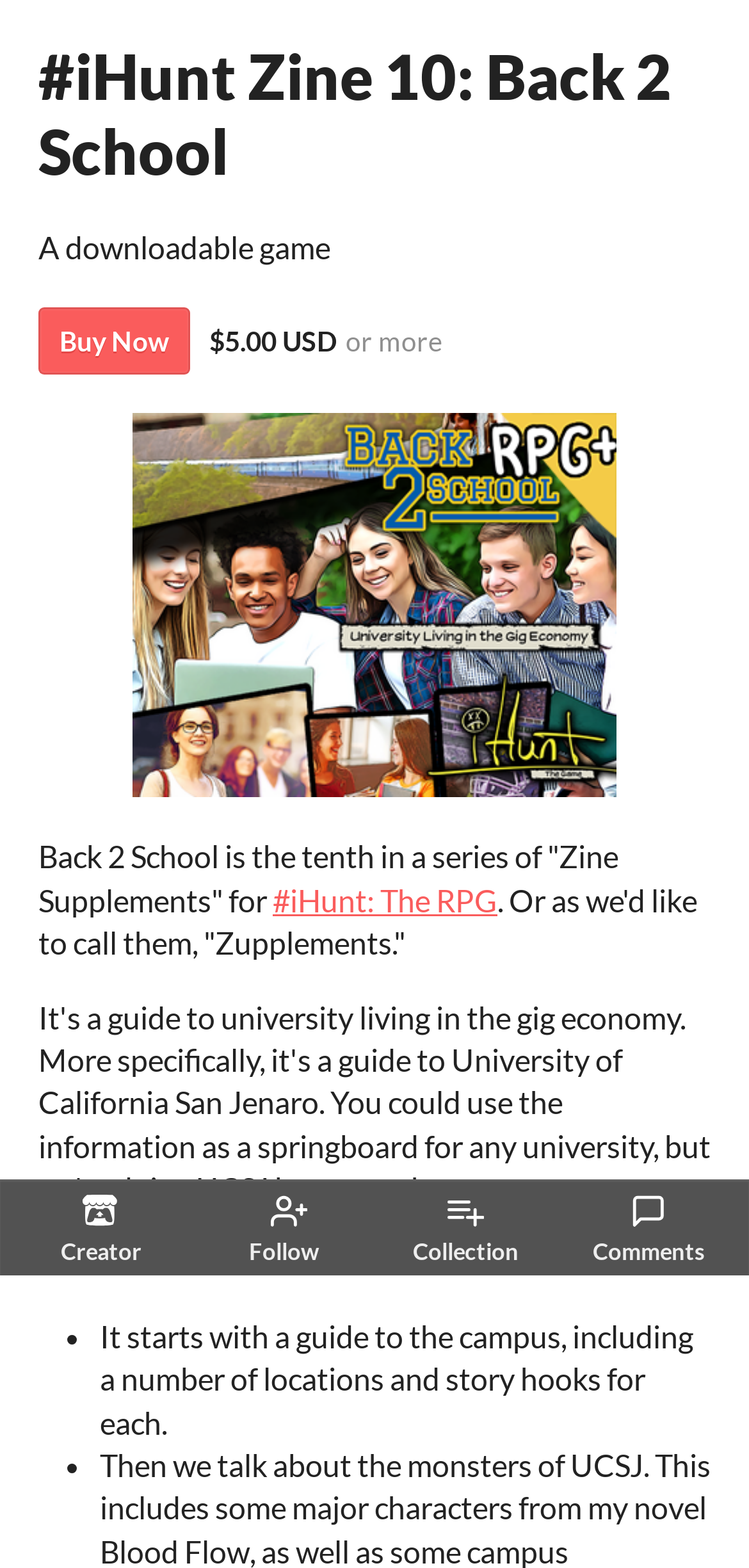Bounding box coordinates must be specified in the format (top-left x, top-left y, bottom-right x, bottom-right y). All values should be floating point numbers between 0 and 1. What are the bounding box coordinates of the UI element described as: Comments

[0.778, 0.756, 0.953, 0.807]